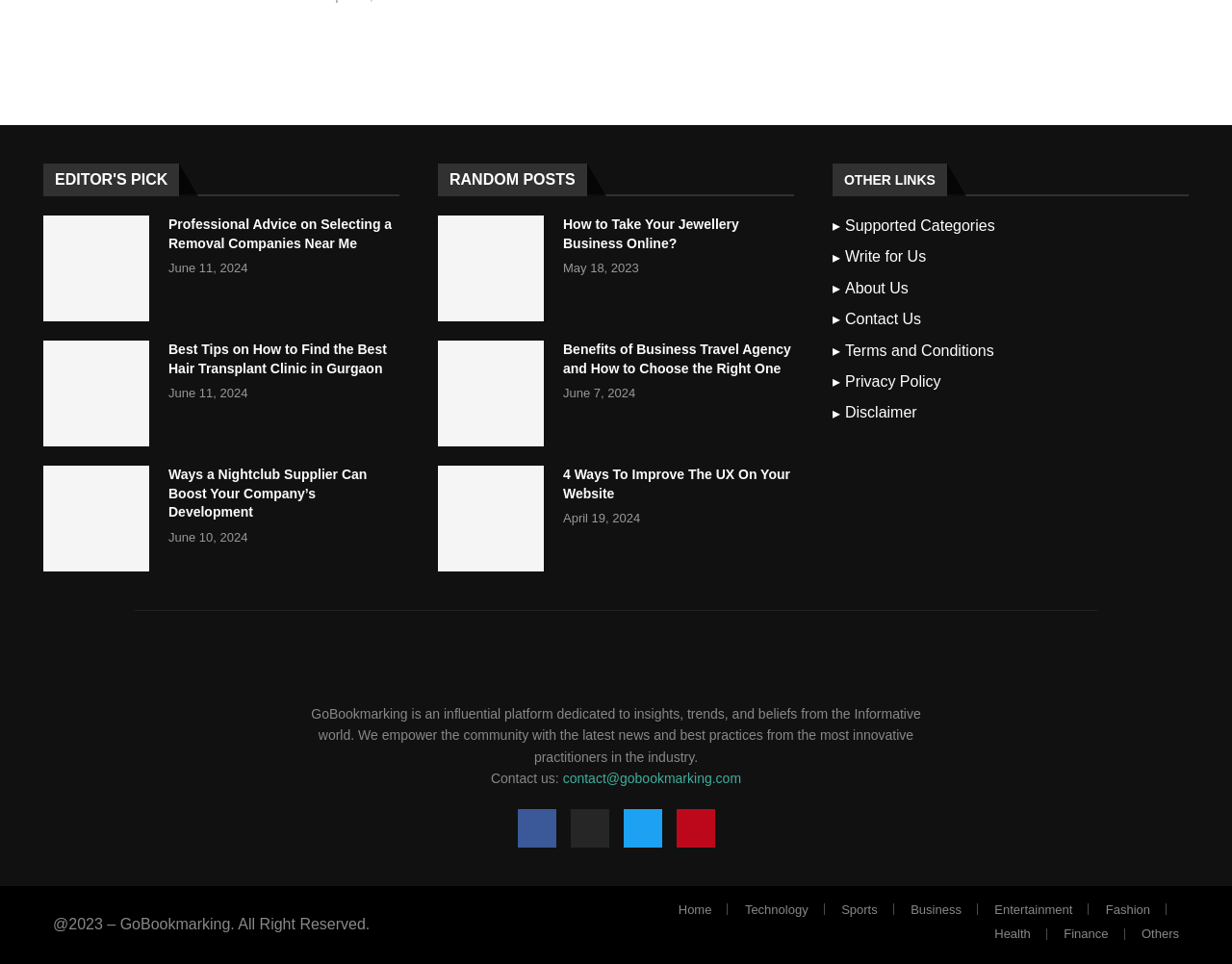Using the details in the image, give a detailed response to the question below:
How many links are there in the 'OTHER LINKS' section?

The 'OTHER LINKS' section has 7 links, which are 'Supported Categories', 'Write for Us', 'About Us', 'Contact Us', 'Terms and Conditions', 'Privacy Policy', and 'Disclaimer'.